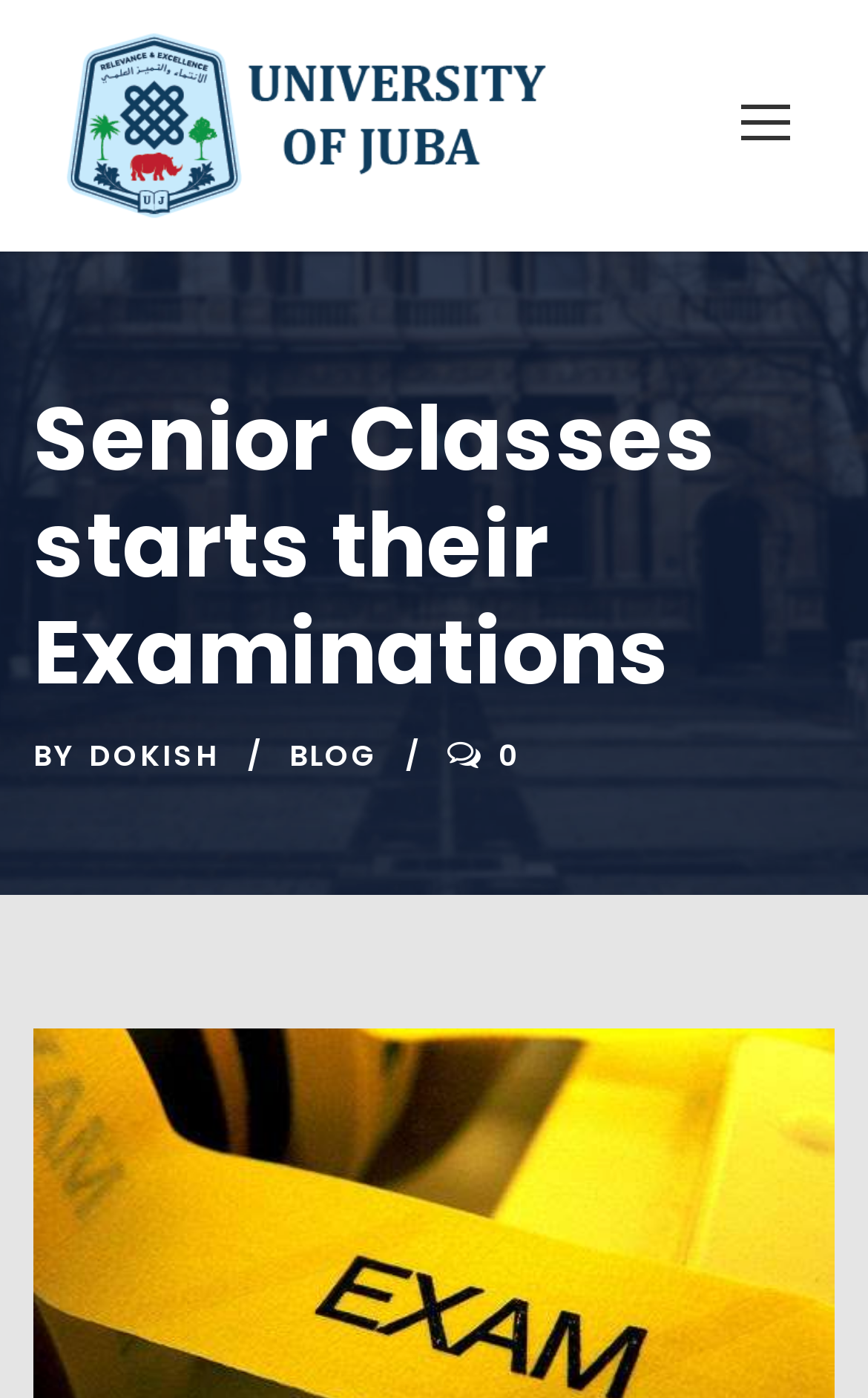Using the information from the screenshot, answer the following question thoroughly:
What is the purpose of the webpage?

By examining the heading 'Senior Classes starts their Examinations' and the root element's text, I inferred that the purpose of the webpage is to inform about examinations, specifically the start of examinations for senior classes.